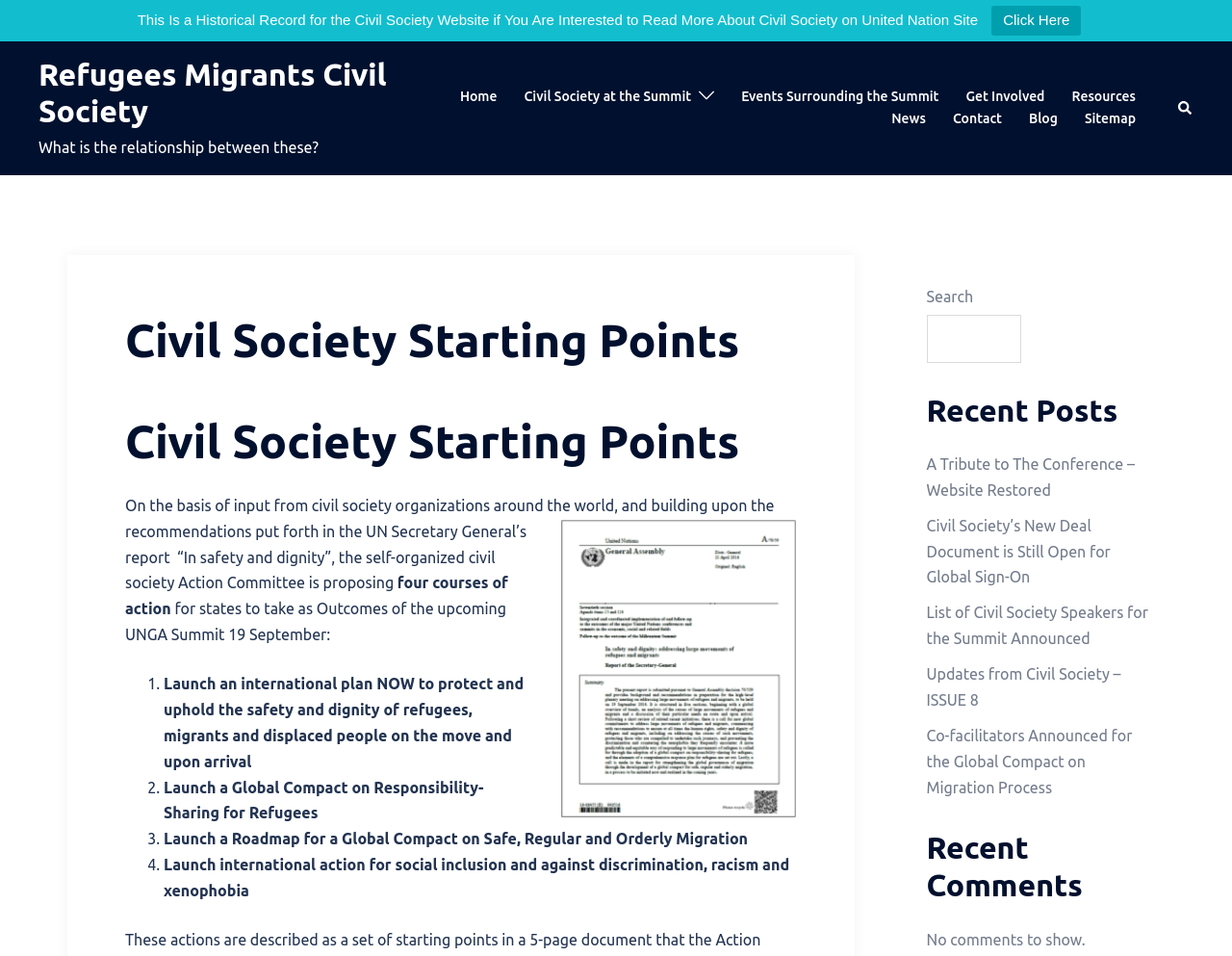Please determine the bounding box coordinates of the clickable area required to carry out the following instruction: "Read 'A Tribute to The Conference – Website Restored'". The coordinates must be four float numbers between 0 and 1, represented as [left, top, right, bottom].

[0.752, 0.476, 0.921, 0.521]